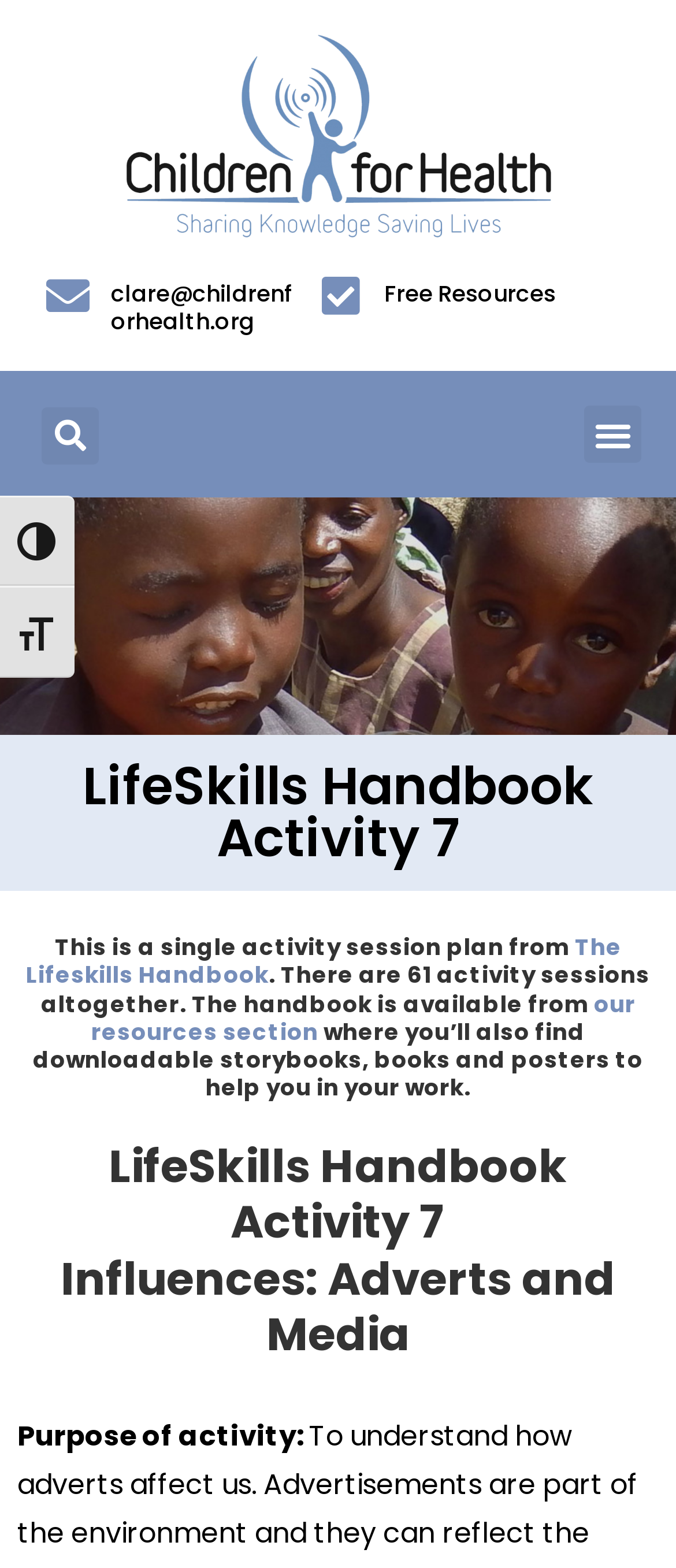How many activity sessions are in the handbook?
Please answer the question with a single word or phrase, referencing the image.

61